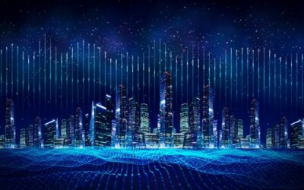Create a detailed narrative that captures the essence of the image.

The image vividly depicts a futuristic urban landscape, characterized by a skyline filled with skyscrapers illuminated against a starry night sky. A digital waveform graphic overlays the scene, creating a sense of movement and technology. The blue tones of the cityscape blend seamlessly with the digital elements, suggesting a harmonious relationship between urban living and advanced technology. This image aligns with themes of connectivity and innovation, reflecting the focus on advanced networking solutions in the context of the article titled "The Power of AI in Driving SD-WAN Growth." The composition conveys a sense of progress in communication technology, emphasizing the role of artificial intelligence in modern infrastructure.